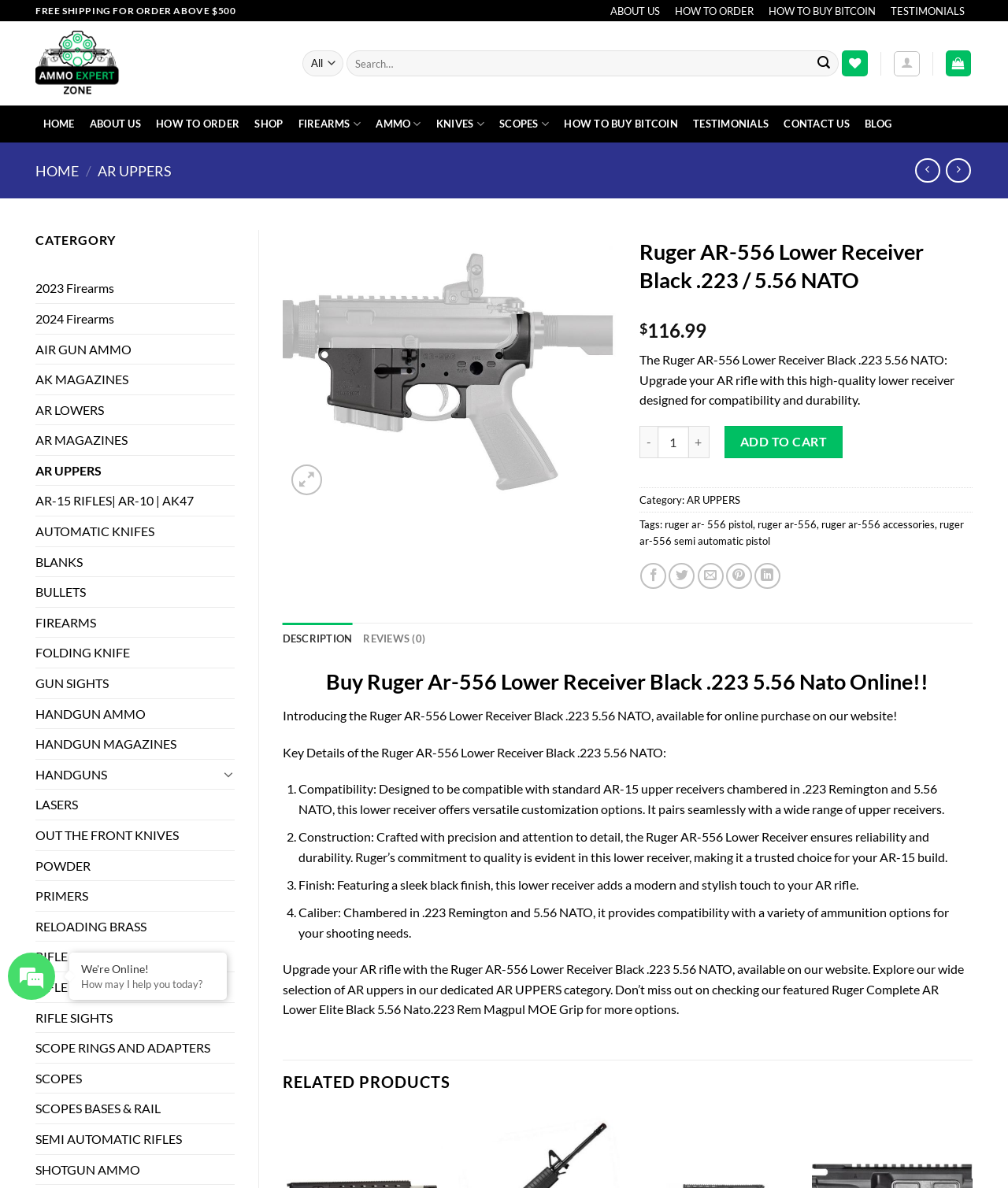Provide a one-word or short-phrase answer to the question:
What is the price of the Ruger AR-556 Lower Receiver?

$116.99